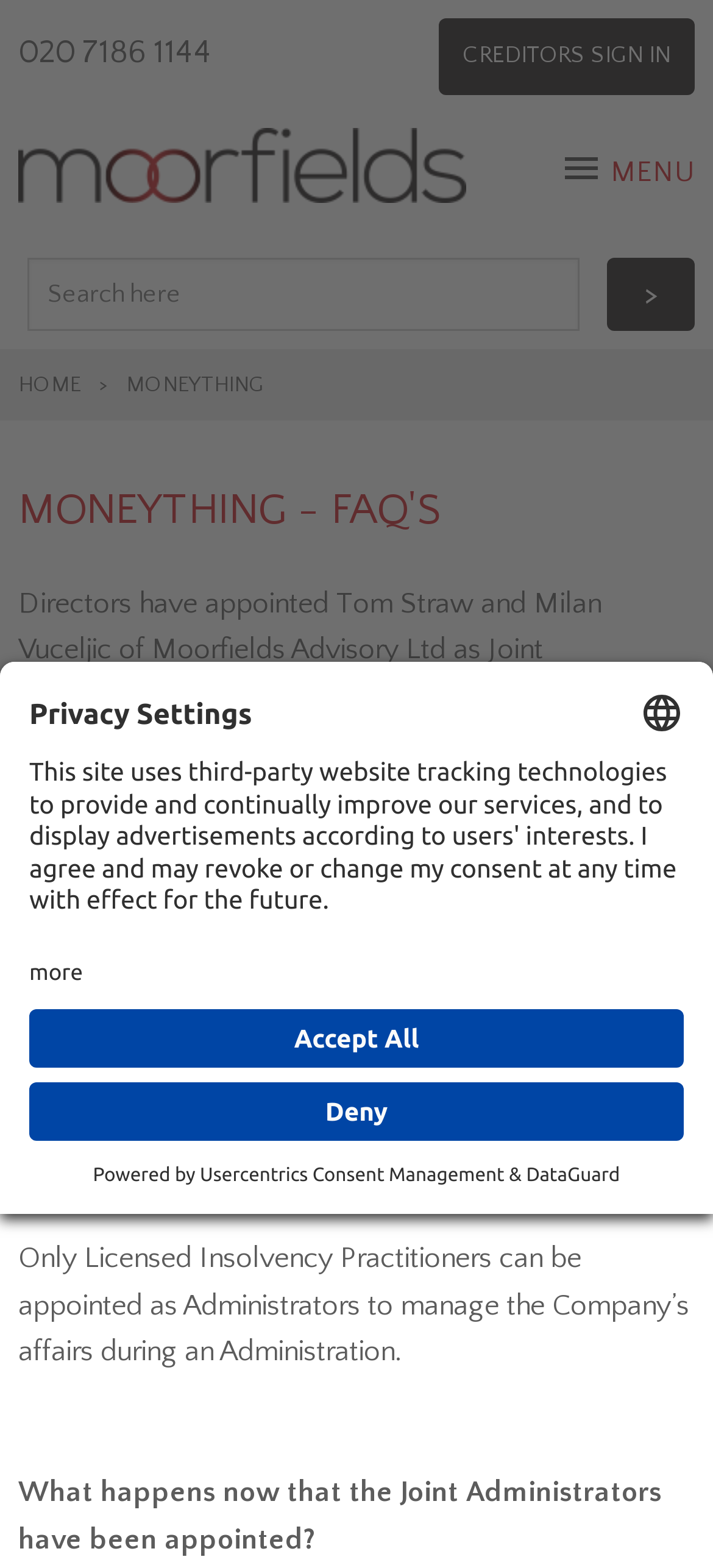Locate the bounding box coordinates for the element described below: "parent_node: SEARCH placeholder="Search here"". The coordinates must be four float values between 0 and 1, formatted as [left, top, right, bottom].

[0.038, 0.164, 0.812, 0.211]